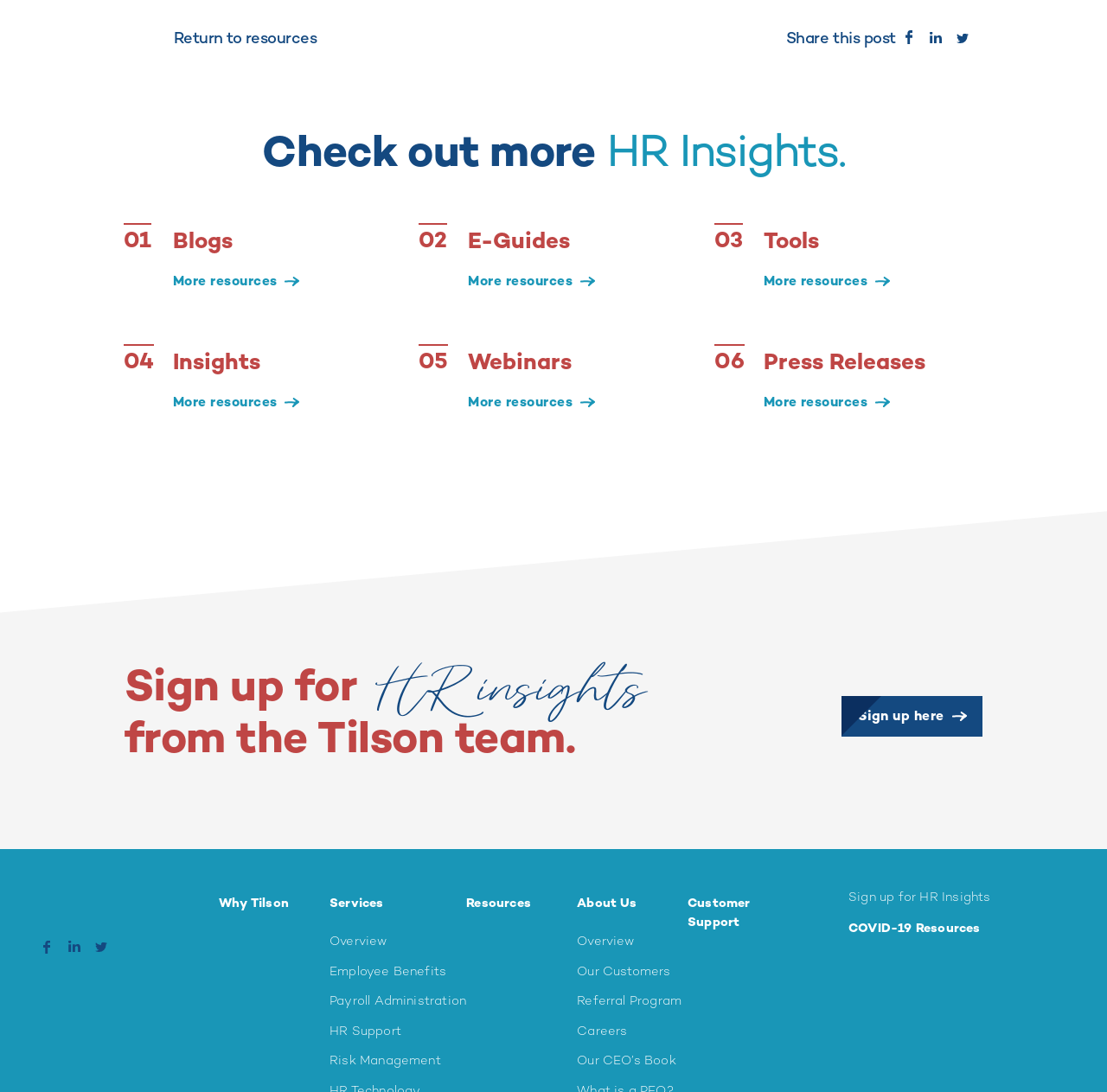How many social media links are there?
Look at the image and provide a short answer using one word or a phrase.

6